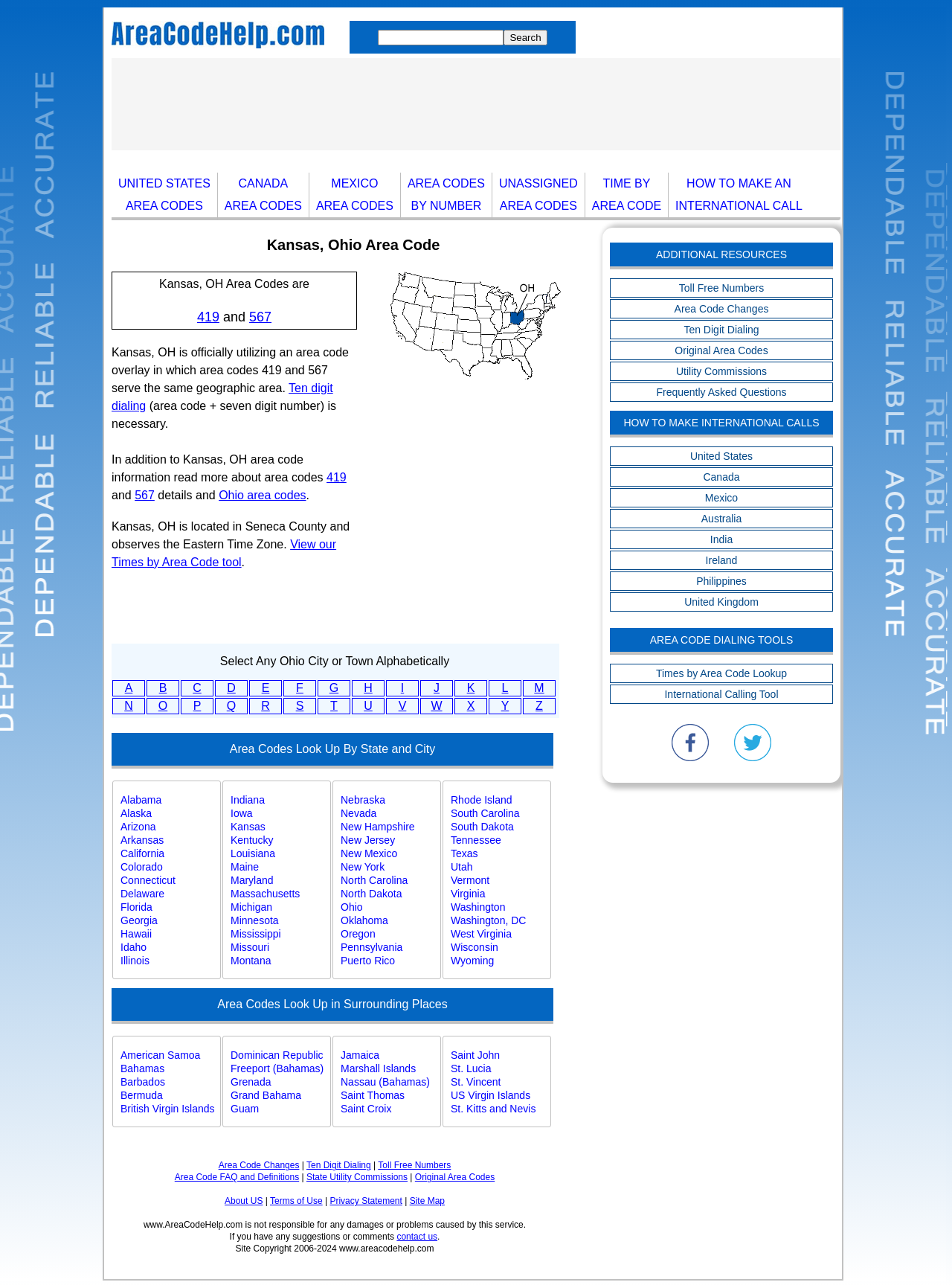Please give the bounding box coordinates of the area that should be clicked to fulfill the following instruction: "Learn about time by area code". The coordinates should be in the format of four float numbers from 0 to 1, i.e., [left, top, right, bottom].

[0.622, 0.134, 0.695, 0.169]